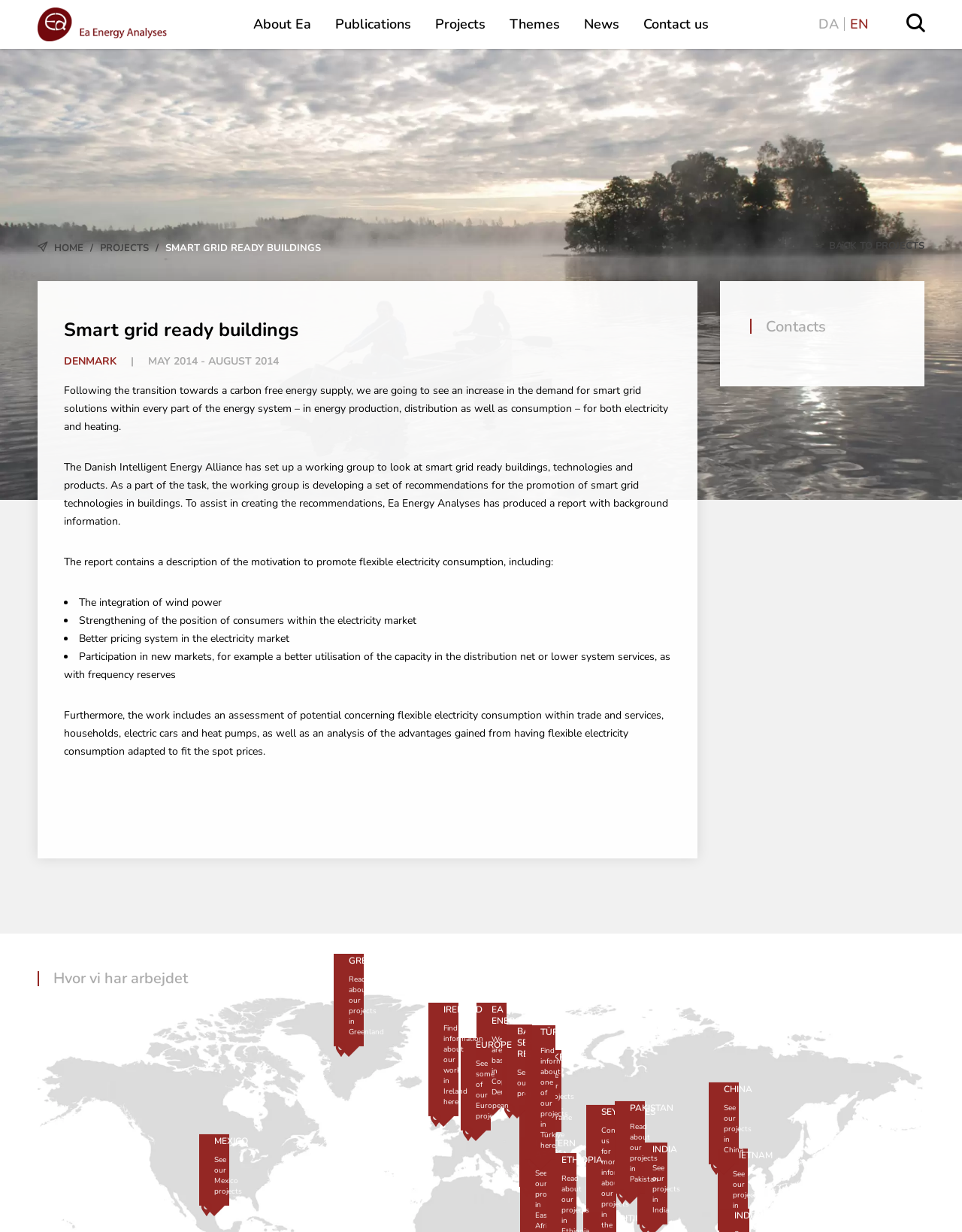What is the purpose of the working group?
Analyze the screenshot and provide a detailed answer to the question.

The purpose of the working group is obtained from the static text 'The Danish Intelligent Energy Alliance has set up a working group to look at smart grid ready buildings, technologies and products. As a part of the task, the working group is developing a set of recommendations for the promotion of smart grid technologies in buildings.' which explains the purpose of the working group.